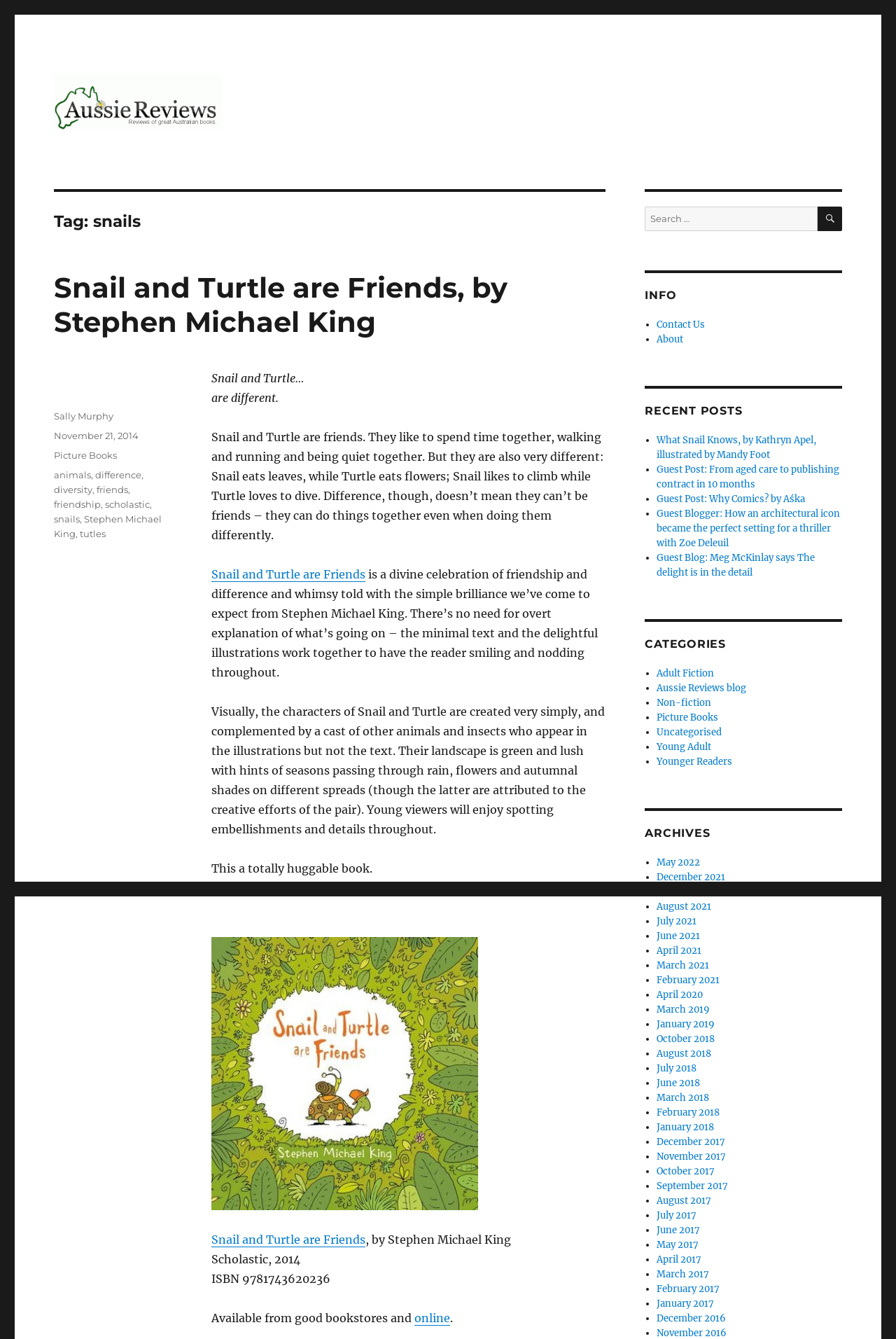What is the title of the book being reviewed?
Based on the image, provide your answer in one word or phrase.

Snail and Turtle are Friends